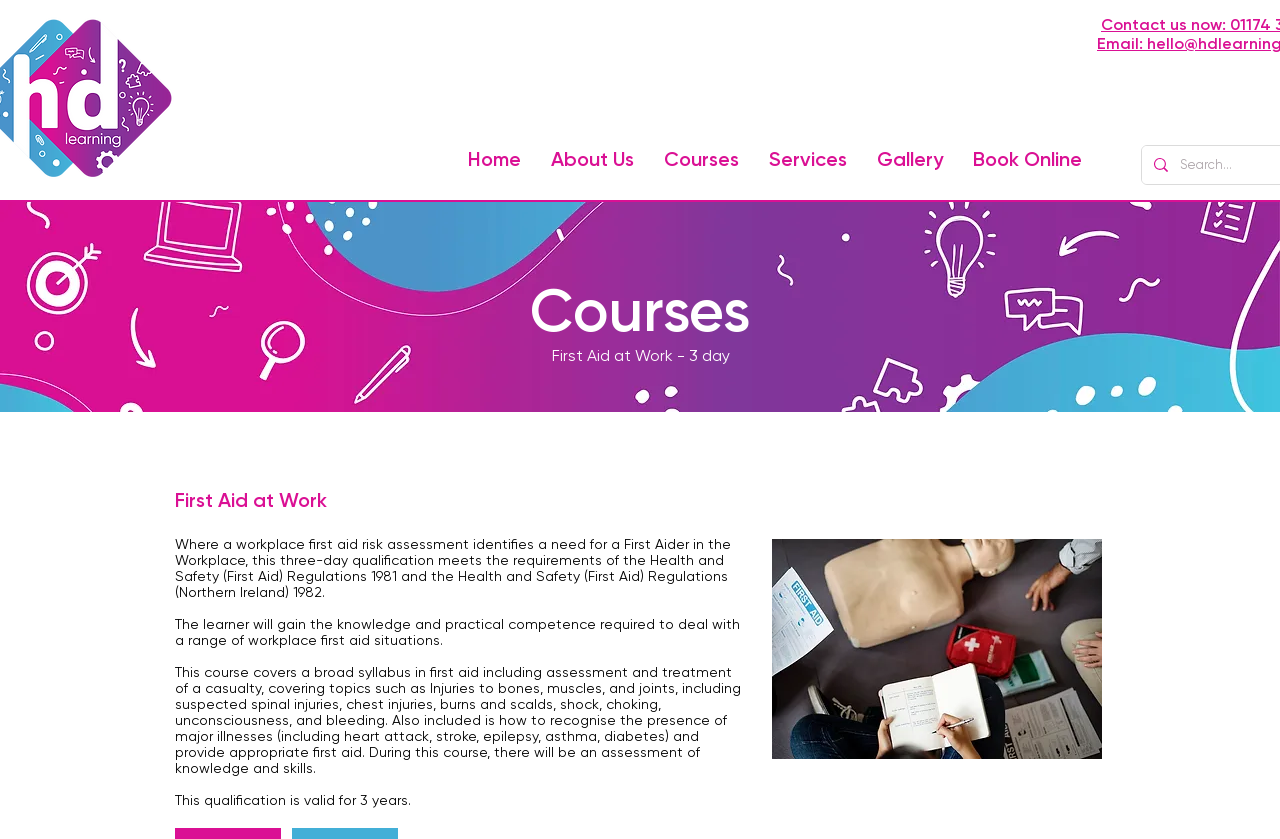What is included in the First Aid at Work course syllabus?
Based on the image, please offer an in-depth response to the question.

The course syllabus includes topics such as injuries to bones, muscles, and joints, including suspected spinal injuries, chest injuries, burns and scalds, shock, choking, unconsciousness, and bleeding, as well as how to recognise the presence of major illnesses and provide appropriate first aid, as described in the static text.